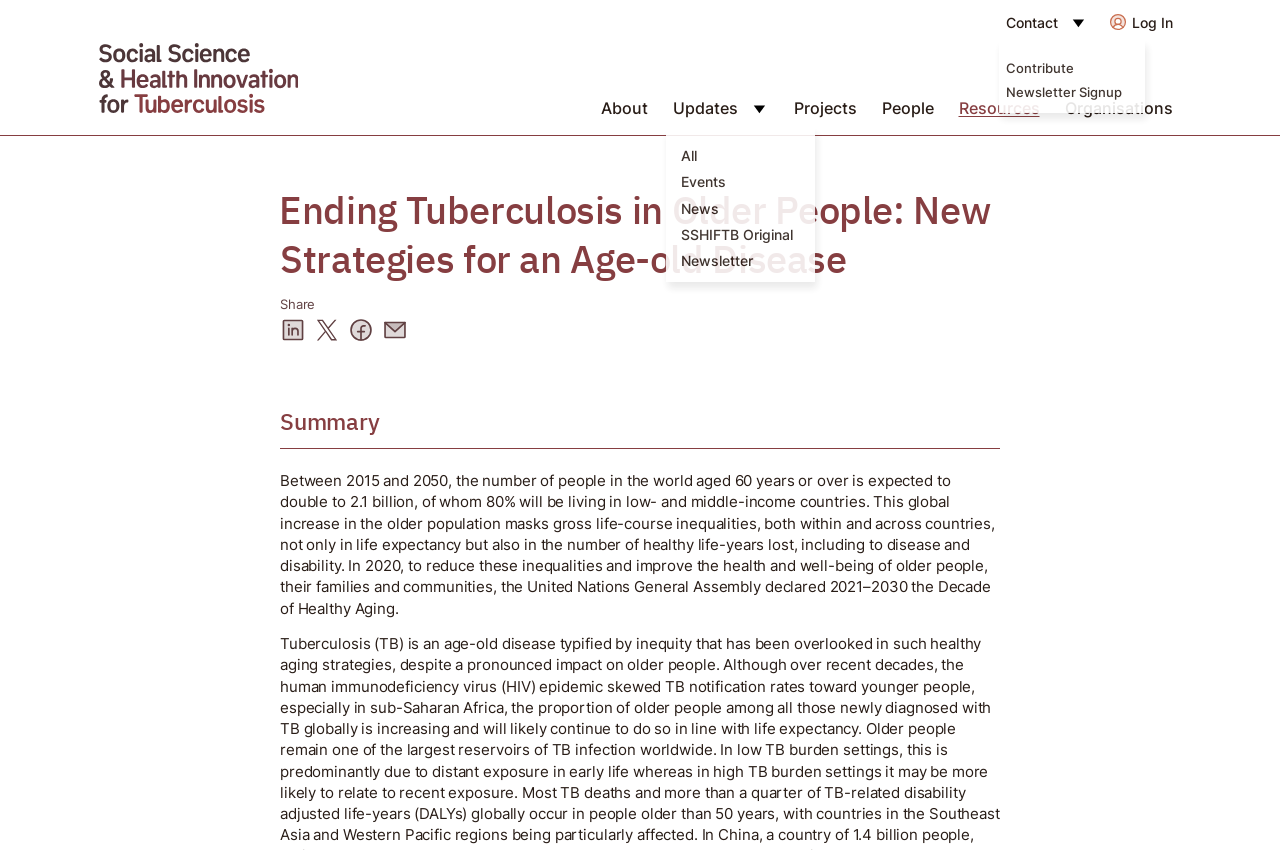What is the goal of the Decade of Healthy Aging?
Using the image as a reference, deliver a detailed and thorough answer to the question.

According to the text on the webpage, 'In 2020, to reduce these inequalities and improve the health and well-being of older people, their families and communities, the United Nations General Assembly declared 2021–2030 the Decade of Healthy Aging.'. This indicates that the goal of the Decade of Healthy Aging is to reduce inequalities and improve the health and well-being of older people.